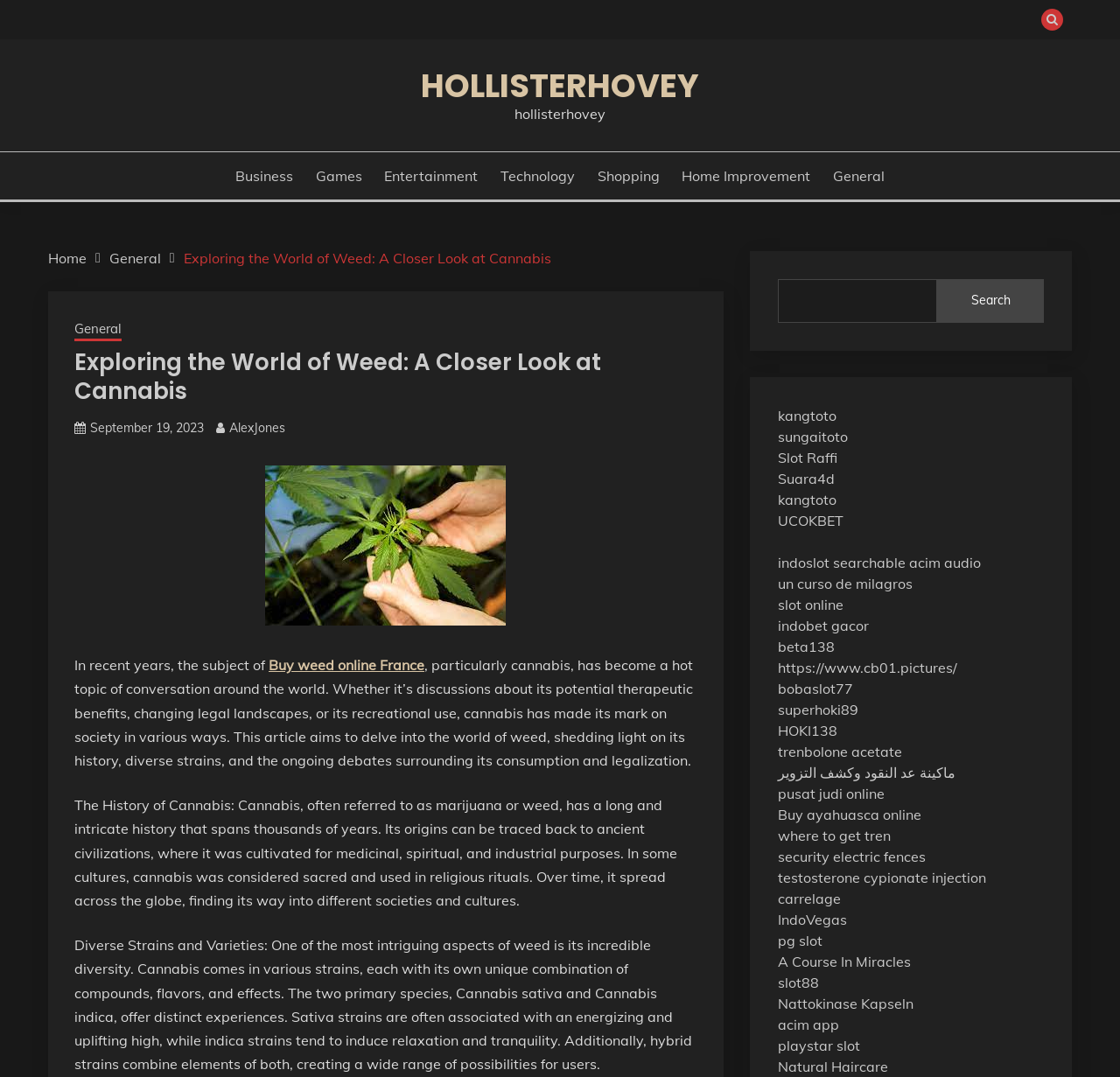Find the bounding box coordinates for the UI element whose description is: "September 19, 2023September 19, 2023". The coordinates should be four float numbers between 0 and 1, in the format [left, top, right, bottom].

[0.08, 0.39, 0.182, 0.405]